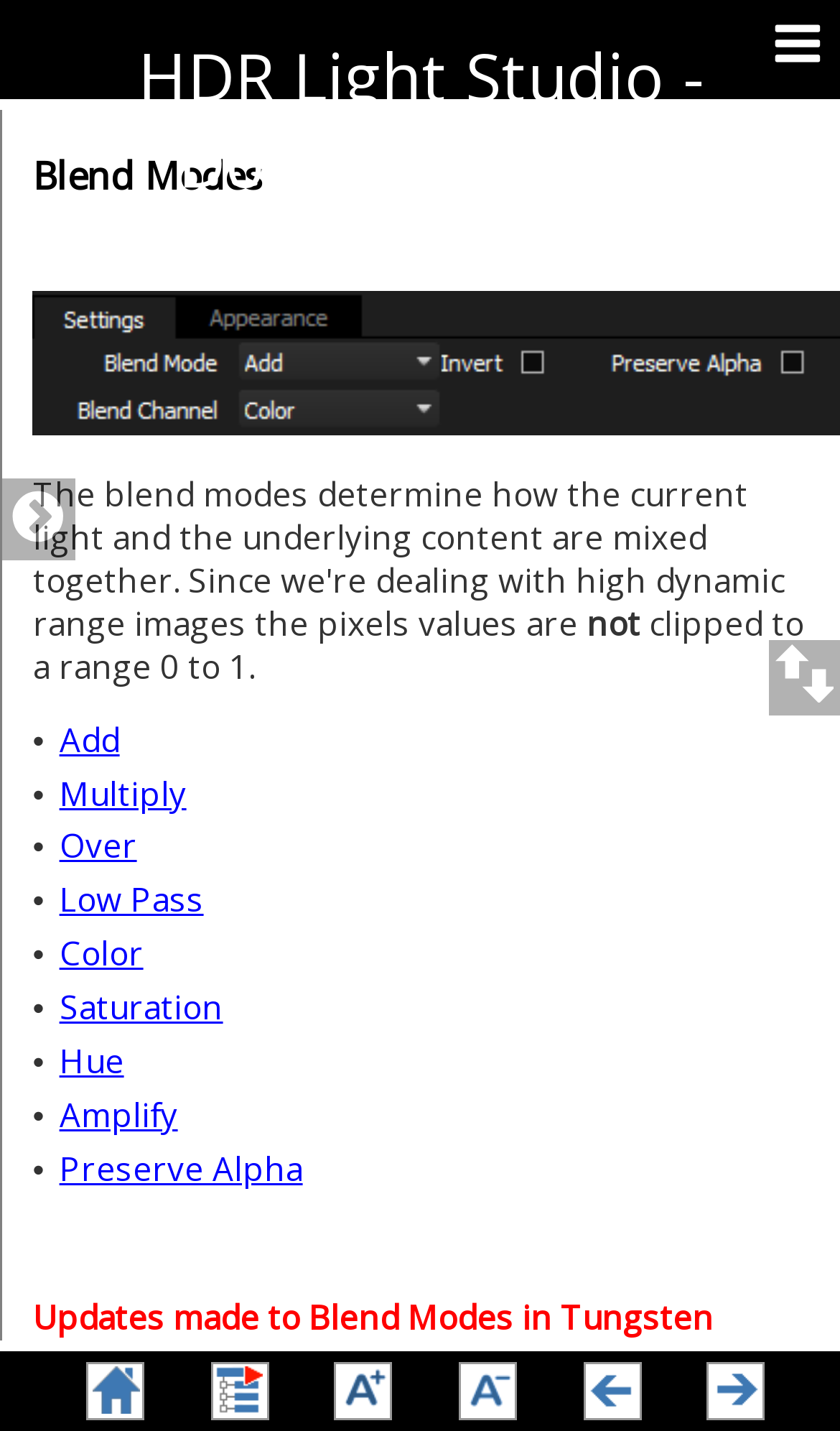Determine the bounding box coordinates of the UI element described by: "Preserve Alpha".

[0.071, 0.801, 0.36, 0.831]